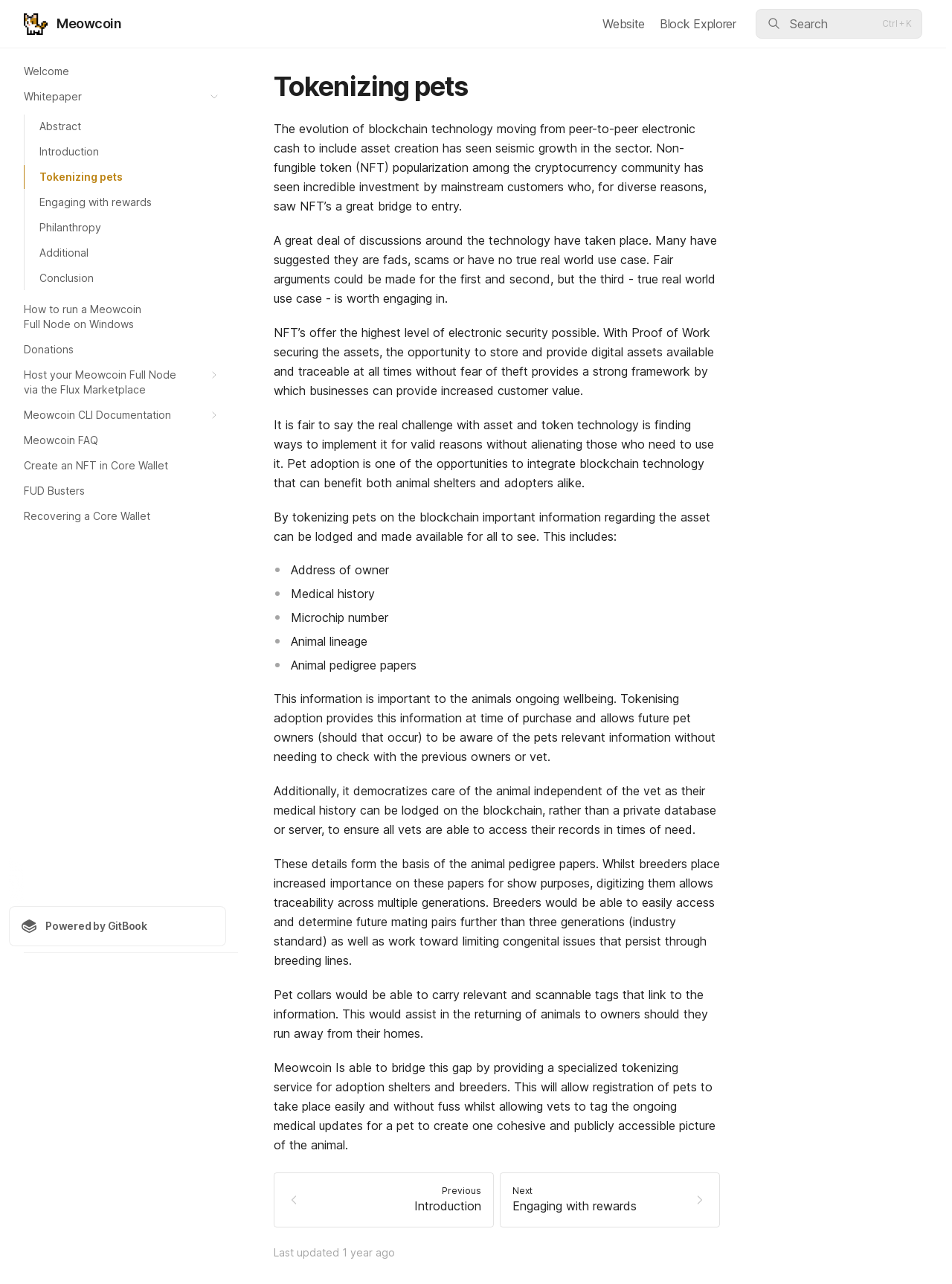Determine the coordinates of the bounding box for the clickable area needed to execute this instruction: "Learn about 'How to run a Meowcoin Full Node on Windows'".

[0.009, 0.232, 0.238, 0.262]